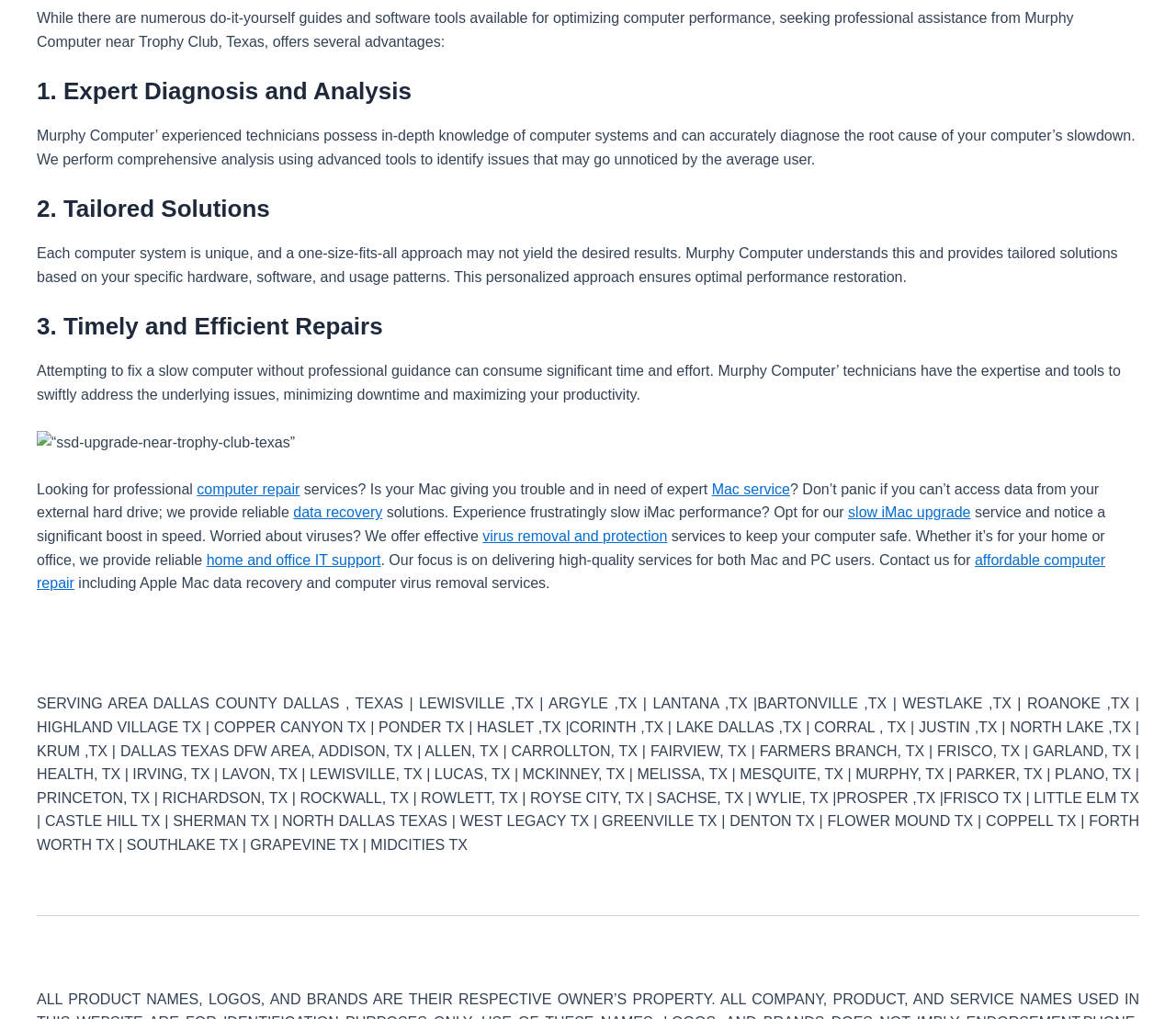Specify the bounding box coordinates (top-left x, top-left y, bottom-right x, bottom-right y) of the UI element in the screenshot that matches this description: virus removal and protection

[0.41, 0.519, 0.567, 0.534]